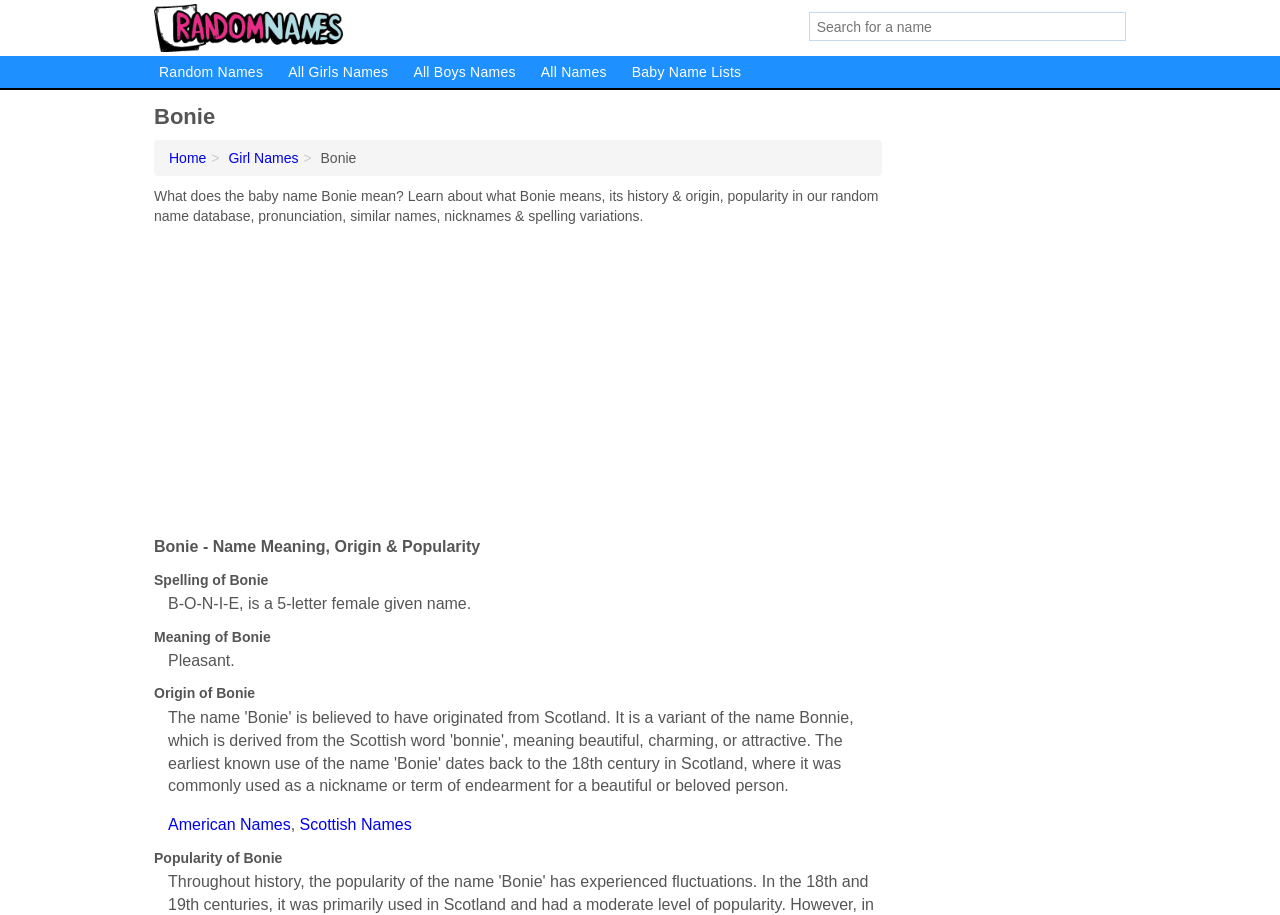Please specify the bounding box coordinates of the area that should be clicked to accomplish the following instruction: "Click on Random Names". The coordinates should consist of four float numbers between 0 and 1, i.e., [left, top, right, bottom].

[0.116, 0.061, 0.213, 0.096]